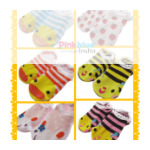What kind of designs do the toddler socks feature?
Look at the image and respond with a single word or a short phrase.

Fun animal faces and playful designs